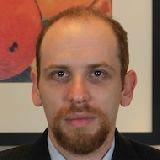Generate a detailed caption that describes the image.

The image features a portrait of a man with short, light brown hair and a trimmed beard. He appears to be in a business setting, dressed in a suit and collared shirt. The background includes hints of abstract art, with soft colors that may suggest a professional and inviting atmosphere. This individual is associated with the name "Brian Strickman," who appears to have provided legal answers on various topics, including matters related to Arizona law. The image conveys a sense of professionalism, likely aimed at establishing credibility in his field.